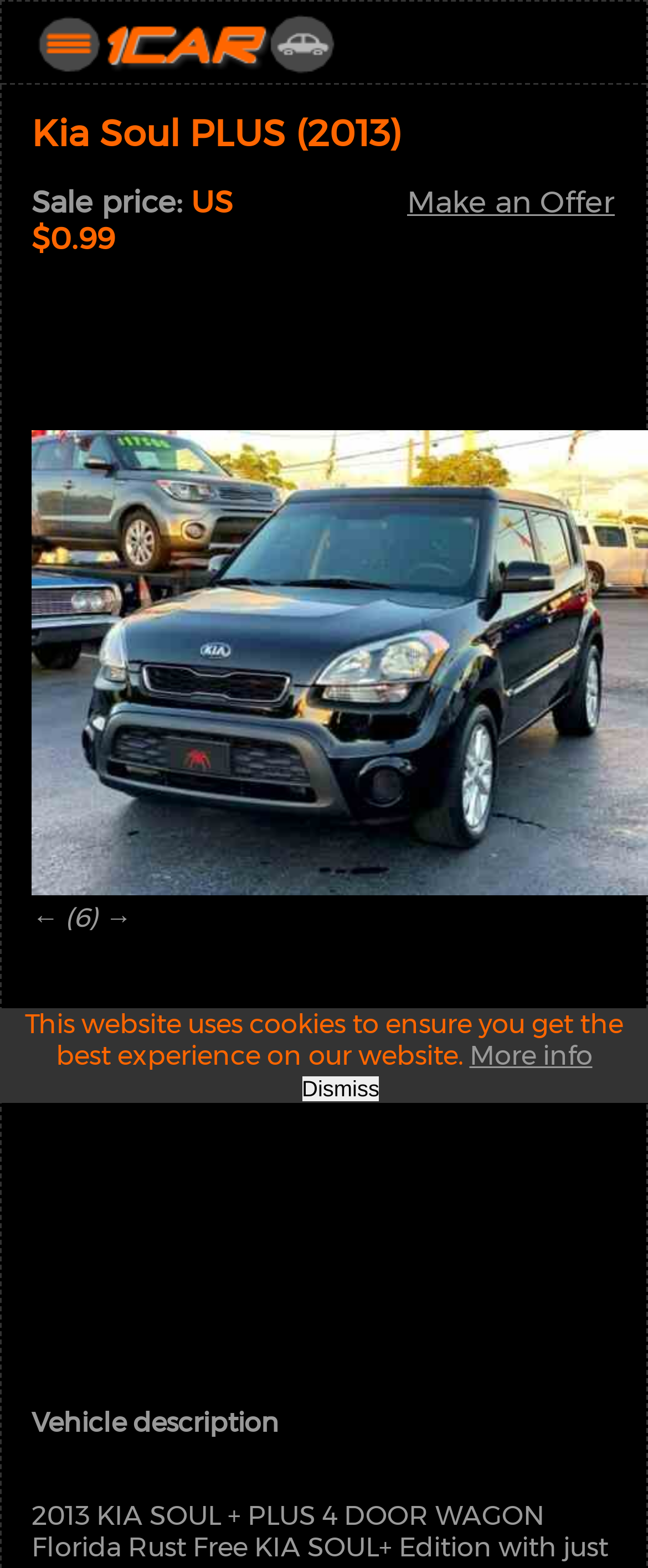What is the type of vehicle being described?
Using the image, give a concise answer in the form of a single word or short phrase.

KIA SOUL + Plus 4 Door Wagon